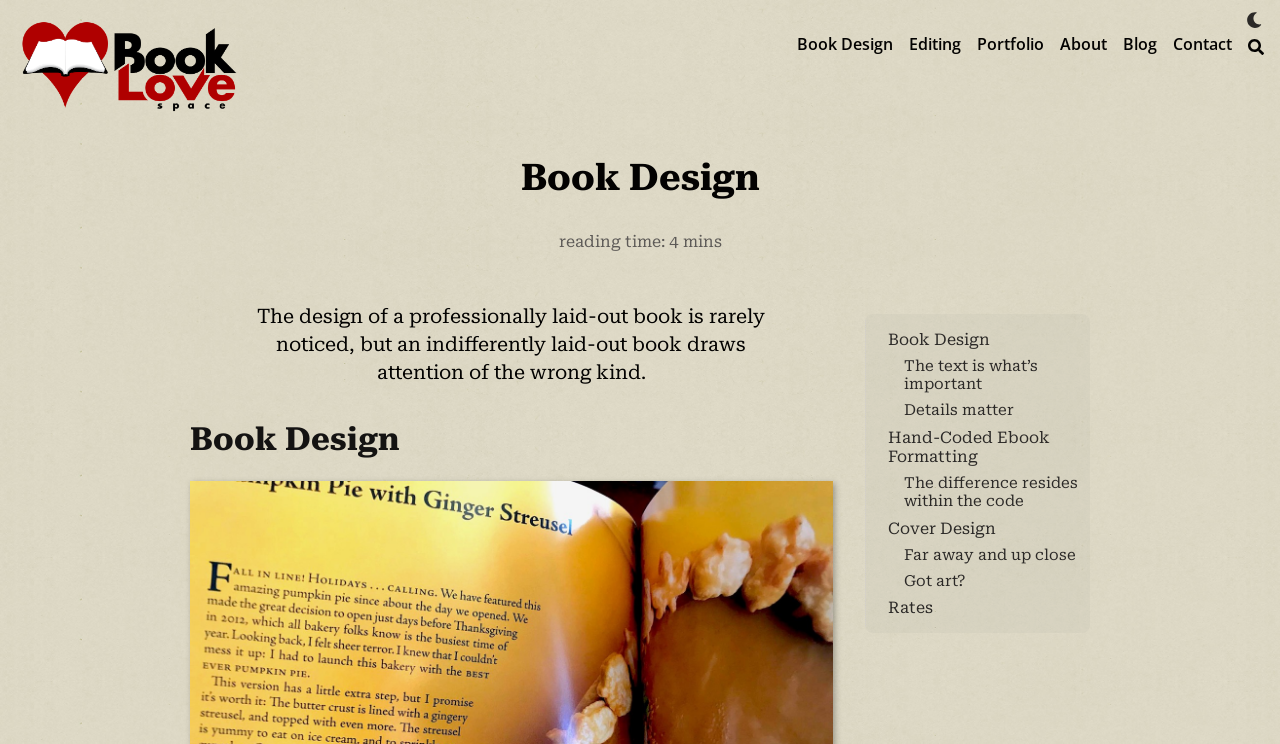What is the purpose of the 'Switch to dark appearance' button?
Based on the image, provide a one-word or brief-phrase response.

To change the website's appearance